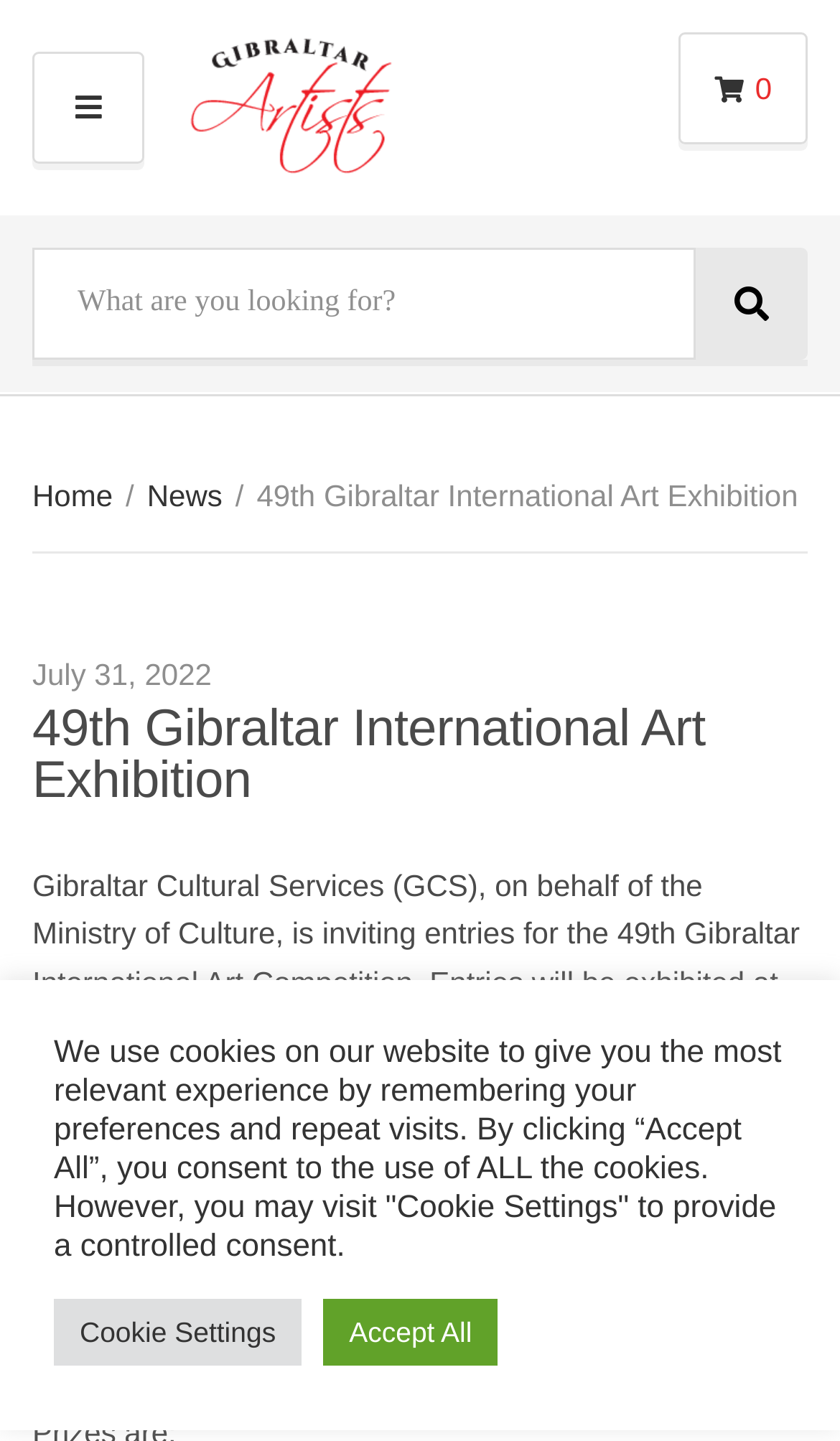Please determine the bounding box coordinates of the area that needs to be clicked to complete this task: 'Search for something'. The coordinates must be four float numbers between 0 and 1, formatted as [left, top, right, bottom].

[0.041, 0.173, 0.826, 0.248]